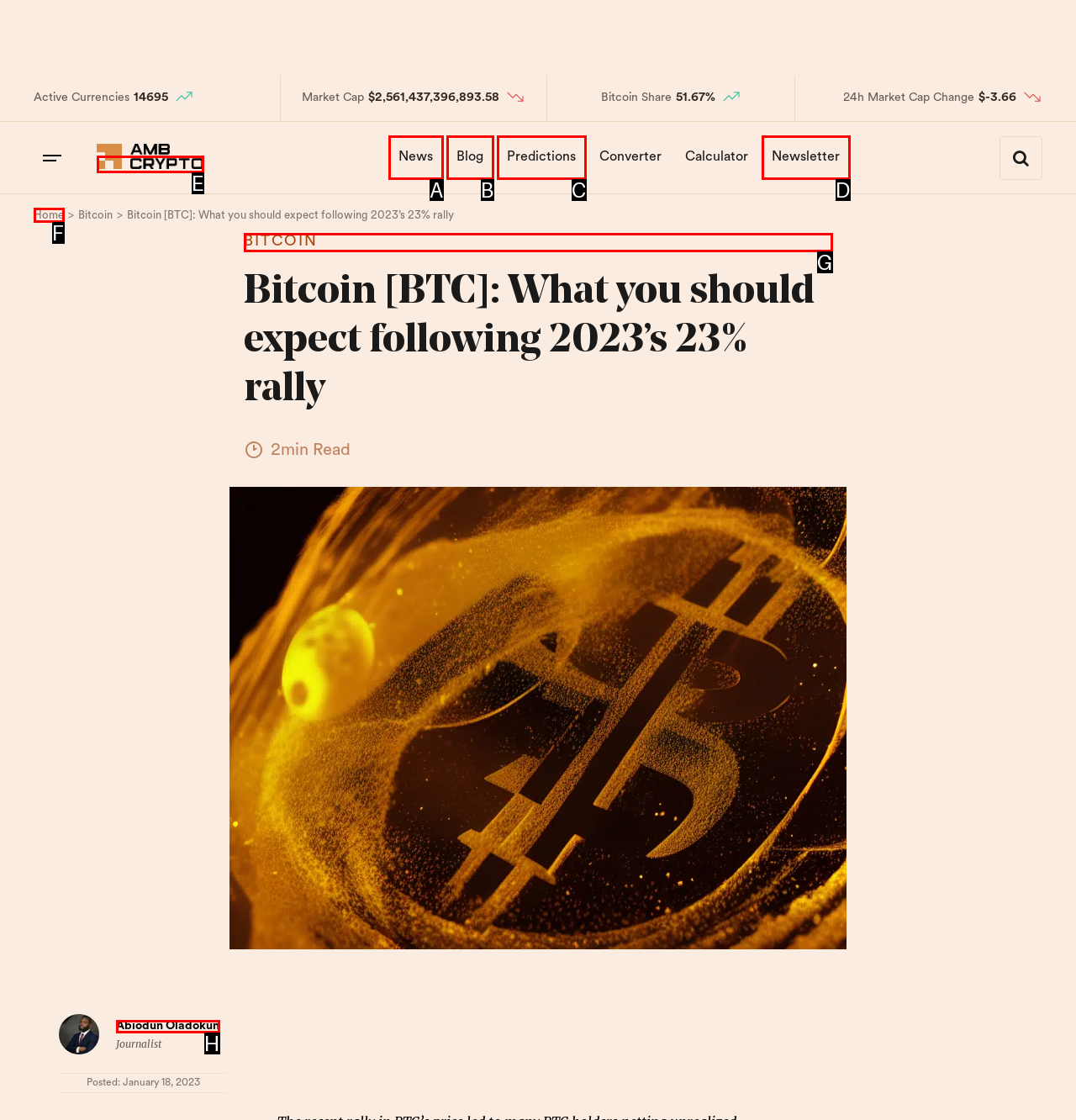Using the provided description: Bitcoin, select the HTML element that corresponds to it. Indicate your choice with the option's letter.

G